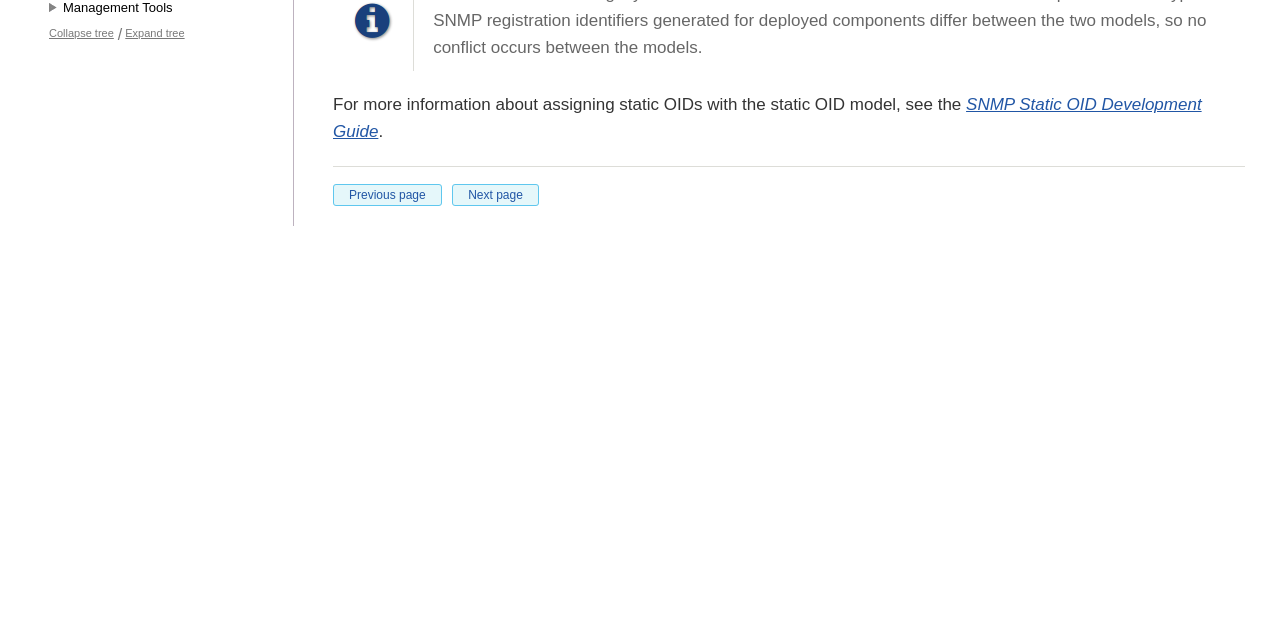Using the element description: "SNMP Static OID Development Guide", determine the bounding box coordinates for the specified UI element. The coordinates should be four float numbers between 0 and 1, [left, top, right, bottom].

[0.26, 0.149, 0.939, 0.221]